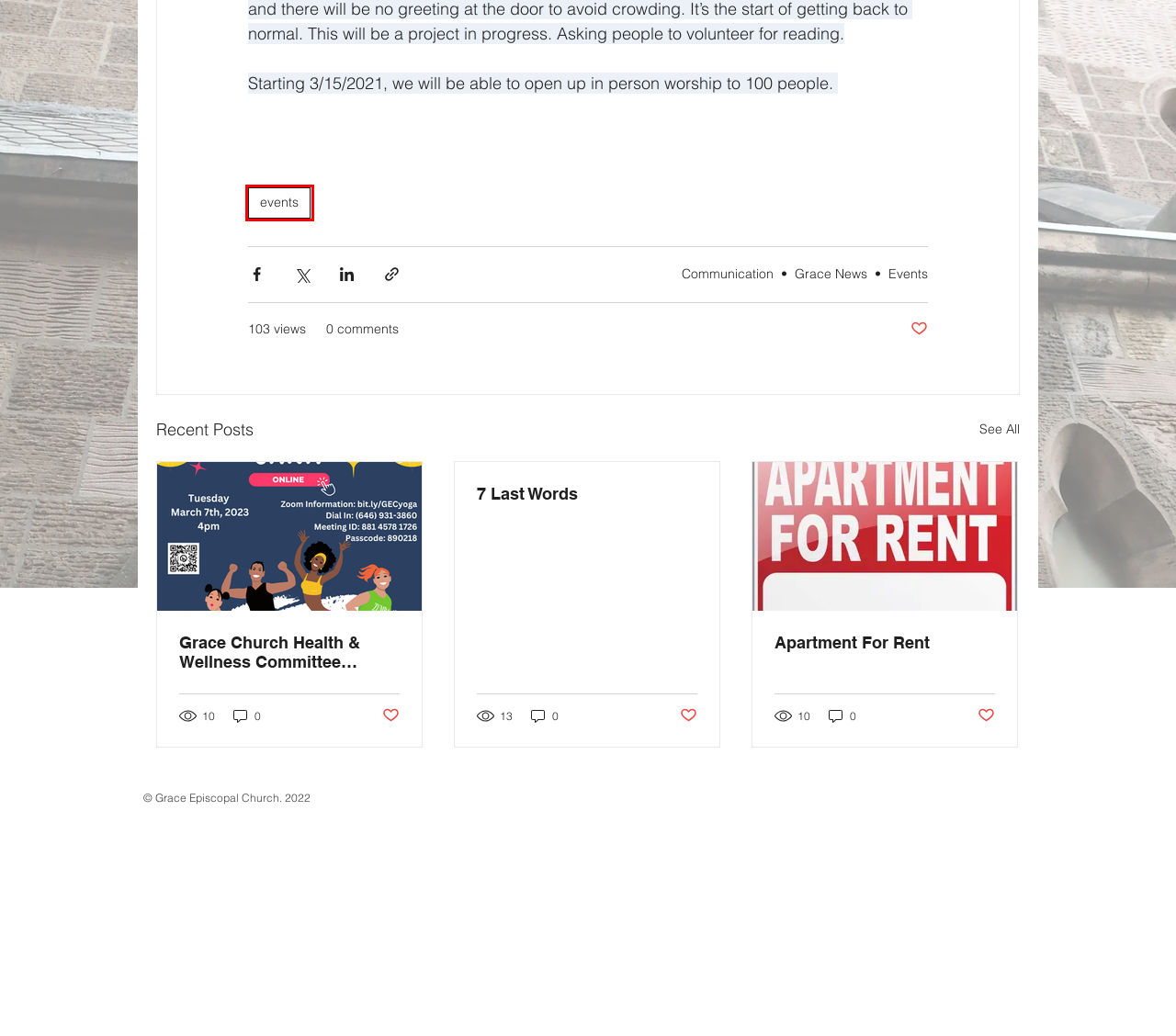You have a screenshot of a webpage with a red bounding box around an element. Select the webpage description that best matches the new webpage after clicking the element within the red bounding box. Here are the descriptions:
A. Grace Church Health & Wellness Committee Presents Online Chair Yoga with Jana!
B. events | Grace Church
C. PHOTOS | Grace Church
D. Apartment Available
E. About | Grace Church
F. 7 Last Words
G. Home | Grace Episcopal Church | Jamaica NY
H. Events | Grace Episcopal Church | Jamaica

B